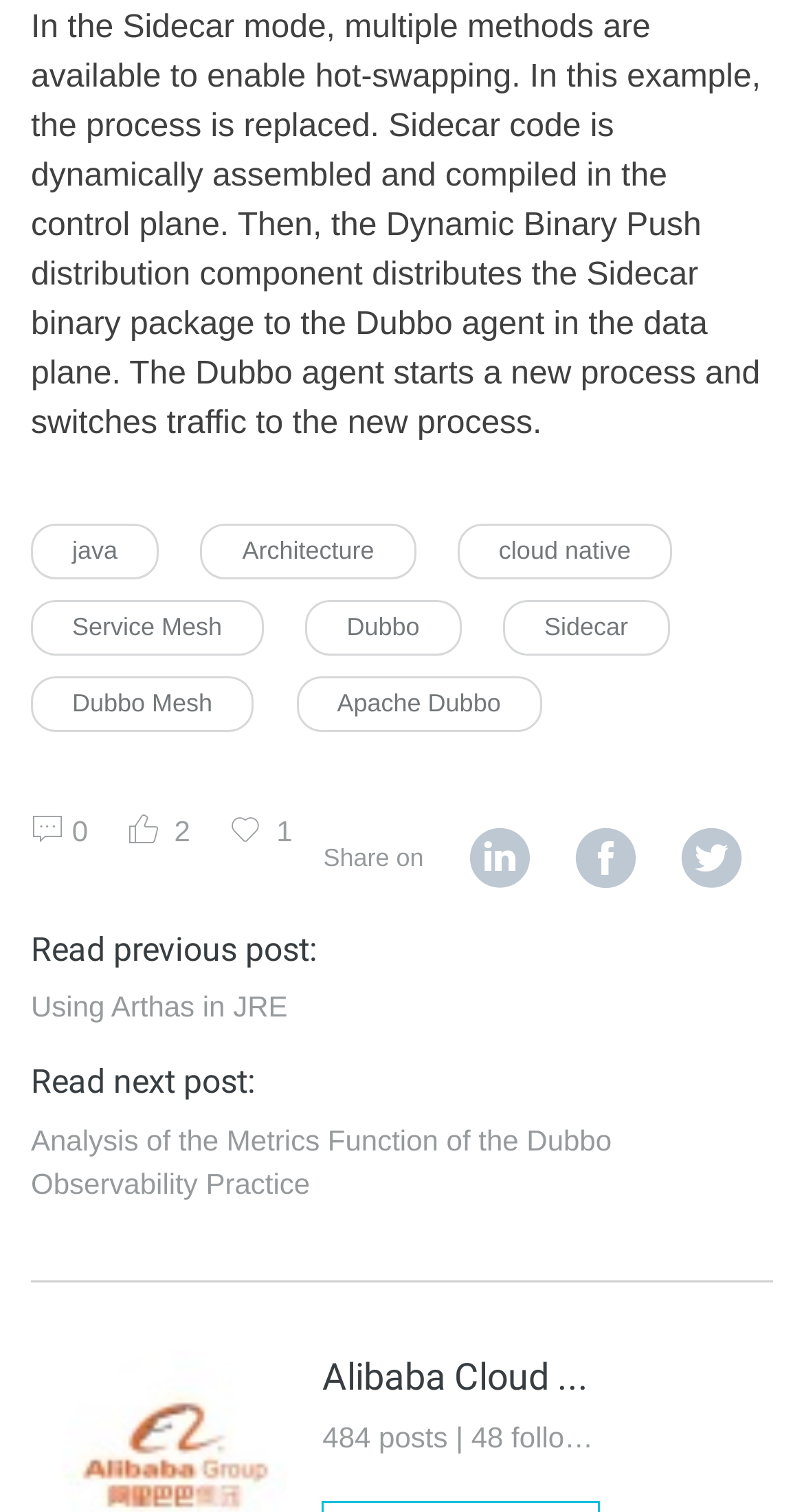What is the name of the community mentioned at the bottom?
Give a single word or phrase answer based on the content of the image.

Alibaba Cloud Native Community